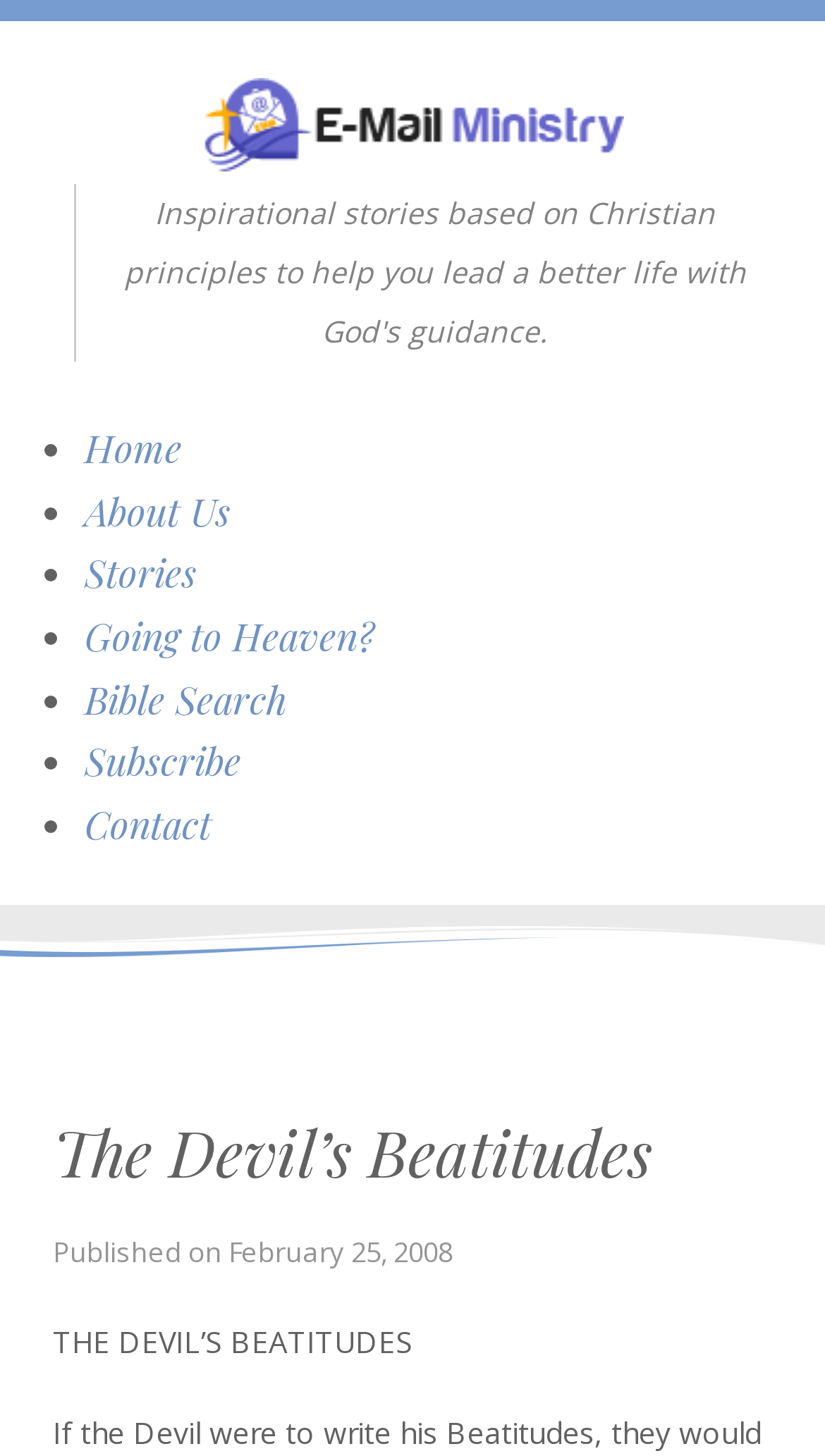Determine the bounding box coordinates of the element that should be clicked to execute the following command: "go to home page".

[0.103, 0.29, 0.221, 0.325]